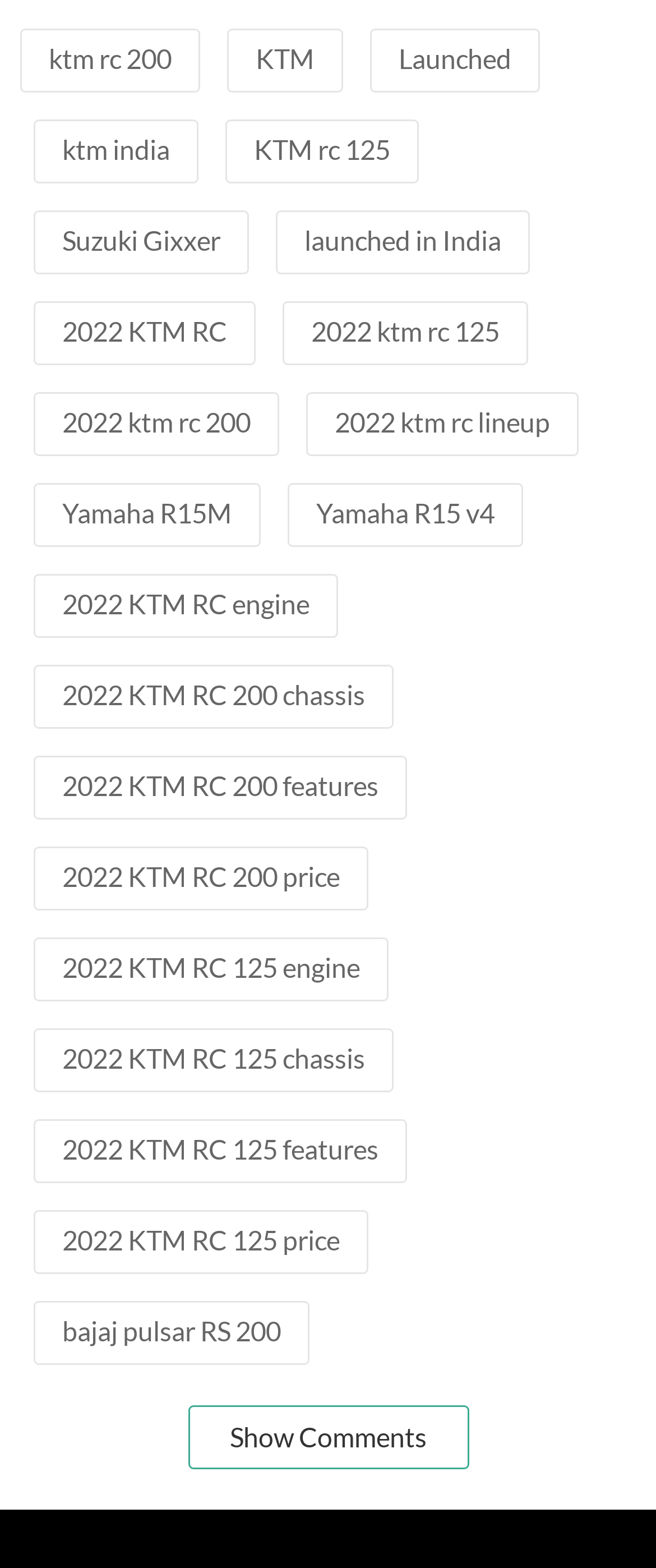Please determine the bounding box coordinates of the clickable area required to carry out the following instruction: "show comments". The coordinates must be four float numbers between 0 and 1, represented as [left, top, right, bottom].

[0.286, 0.896, 0.714, 0.937]